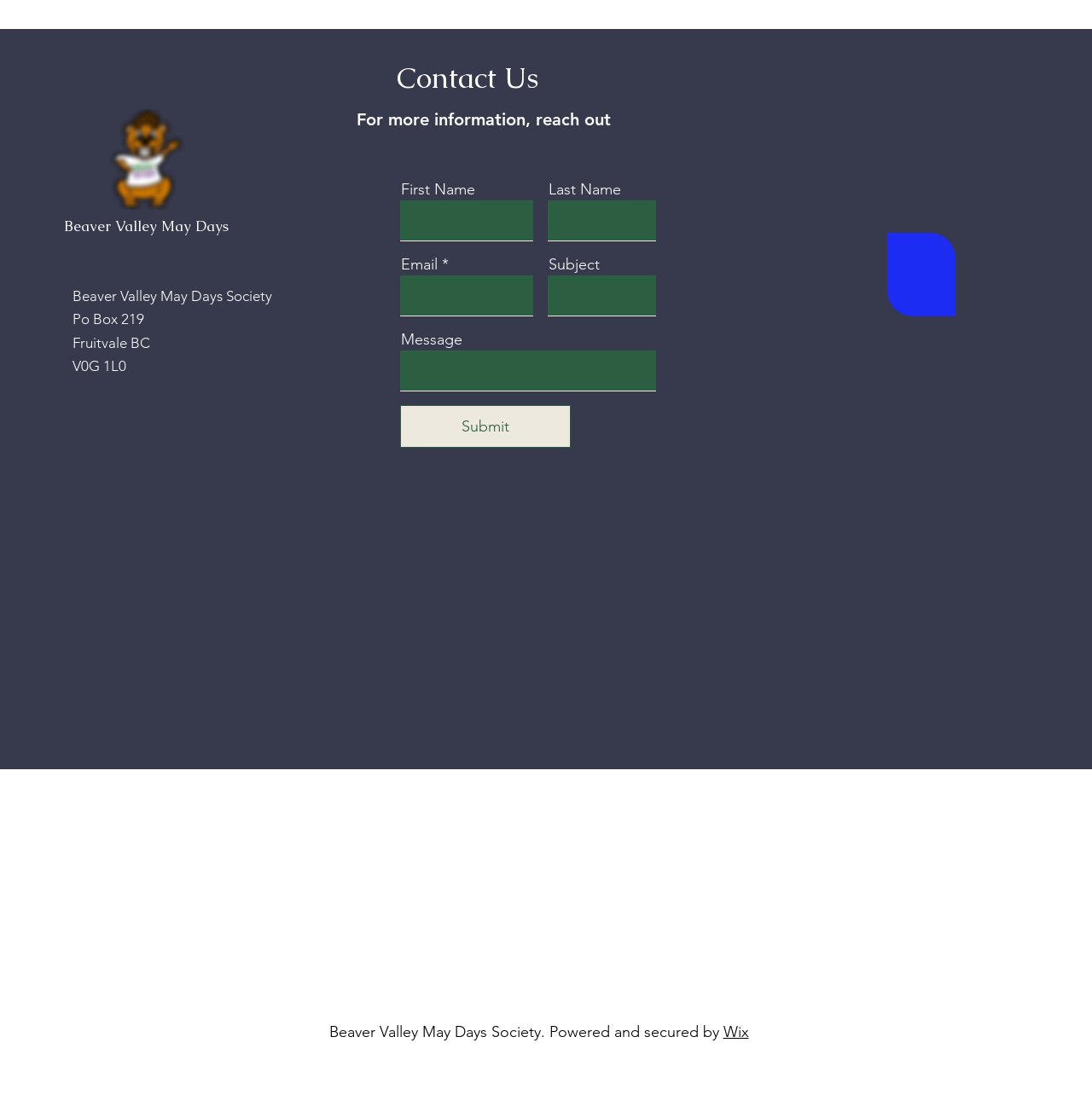Carefully observe the image and respond to the question with a detailed answer:
What is the platform used to power the website?

The platform used to power the website can be found in the link element with the text 'Wix' at coordinates [0.662, 0.934, 0.686, 0.951] and the presence of a StaticText element with the text 'Powered and secured by' at coordinates [0.301, 0.934, 0.662, 0.951].